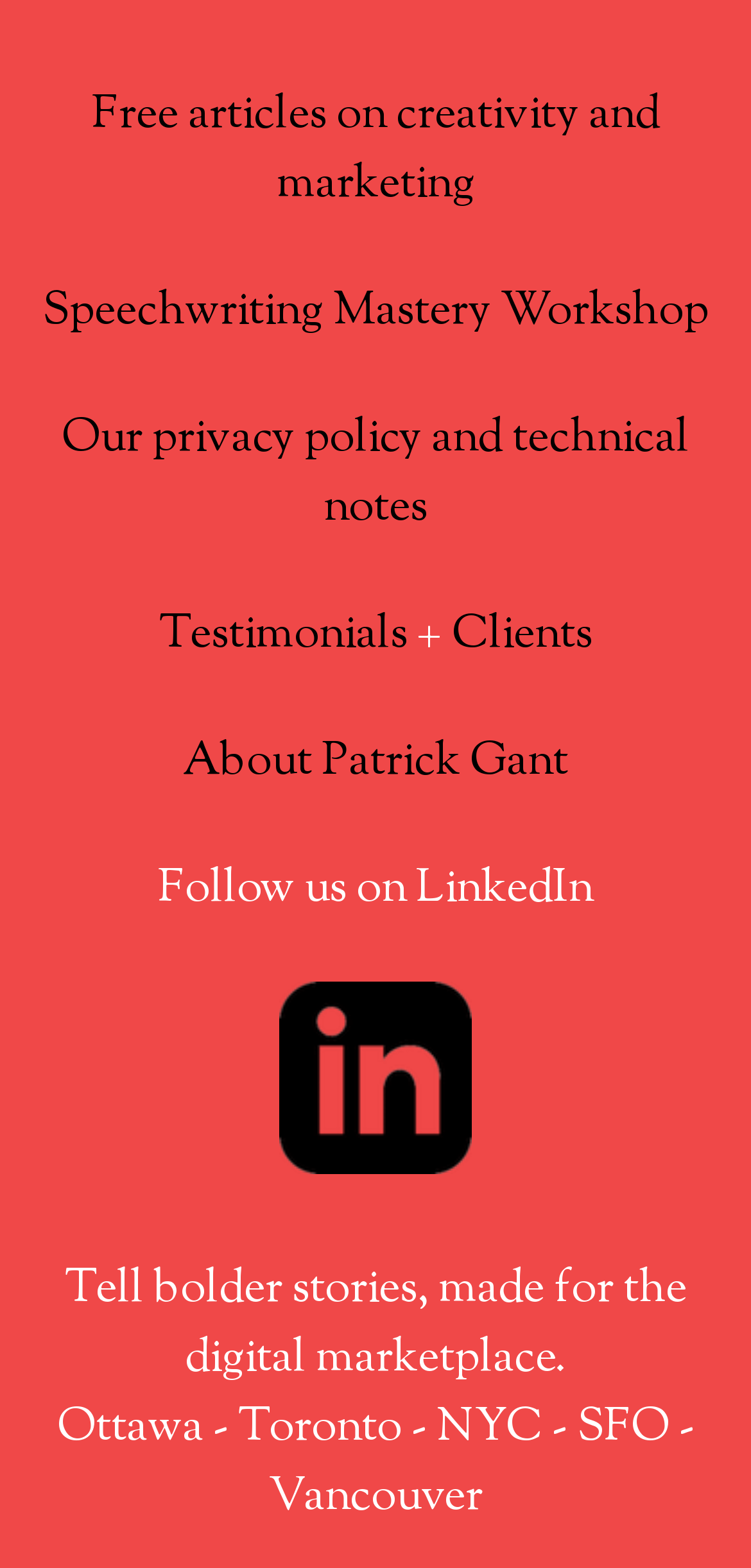How many cities are mentioned on the webpage?
Based on the image, answer the question with as much detail as possible.

The StaticText 'Ottawa - Toronto - NYC - SFO - Vancouver' lists five cities, which are Ottawa, Toronto, NYC, SFO, and Vancouver.